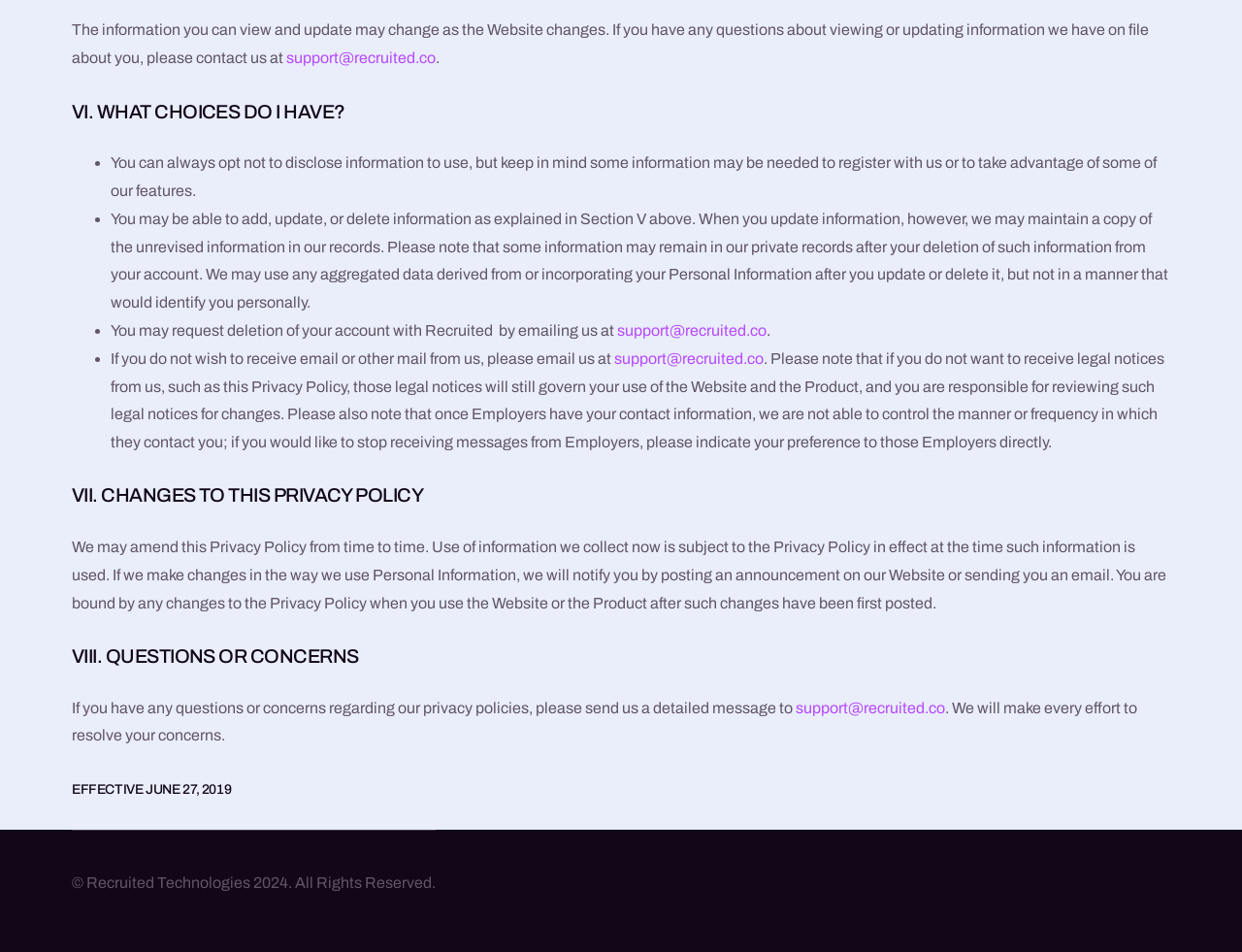Based on the element description support@recruited.co, identify the bounding box of the UI element in the given webpage screenshot. The coordinates should be in the format (top-left x, top-left y, bottom-right x, bottom-right y) and must be between 0 and 1.

[0.495, 0.368, 0.615, 0.385]